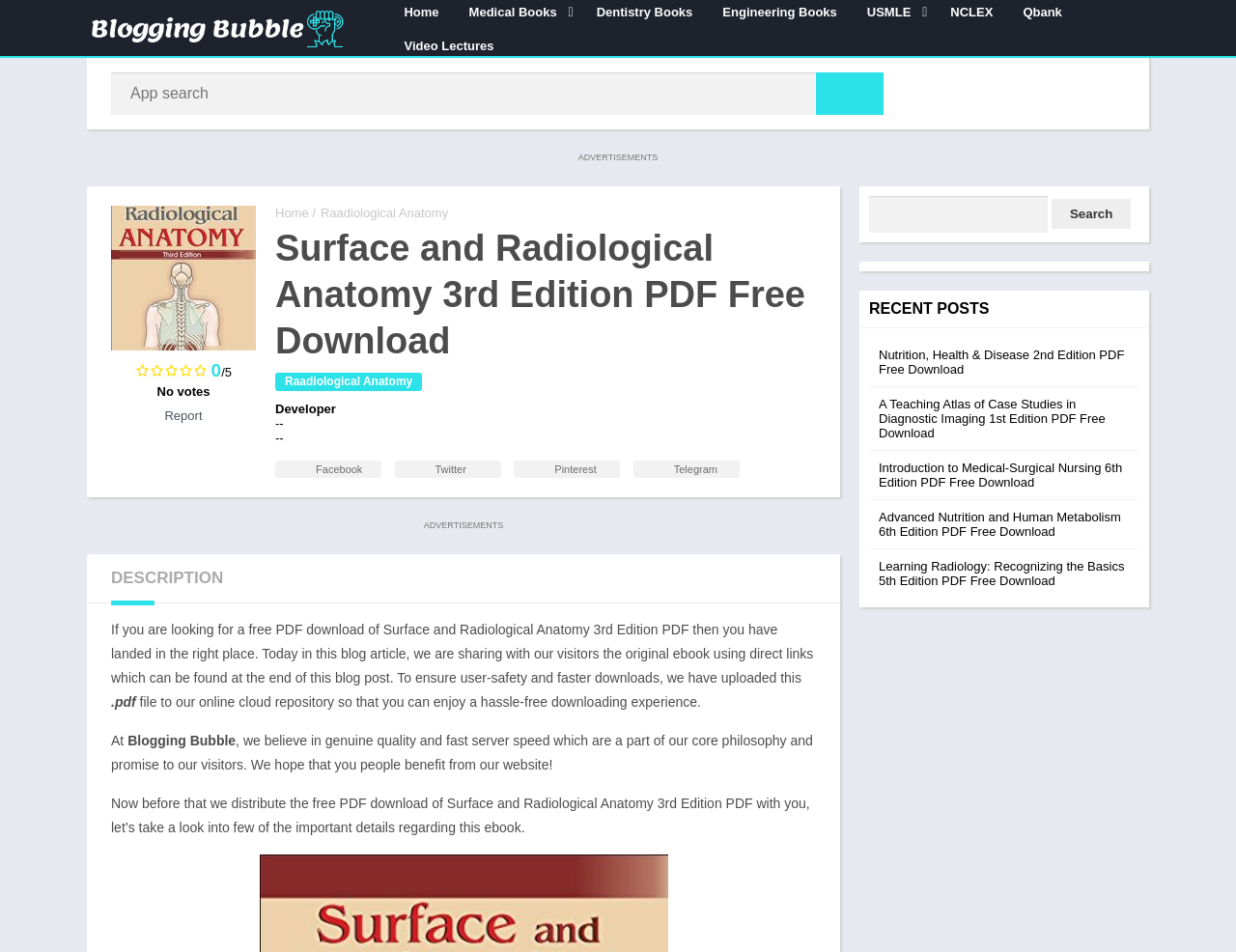Reply to the question below using a single word or brief phrase:
What categories are listed on the left side of the webpage?

Medical categories